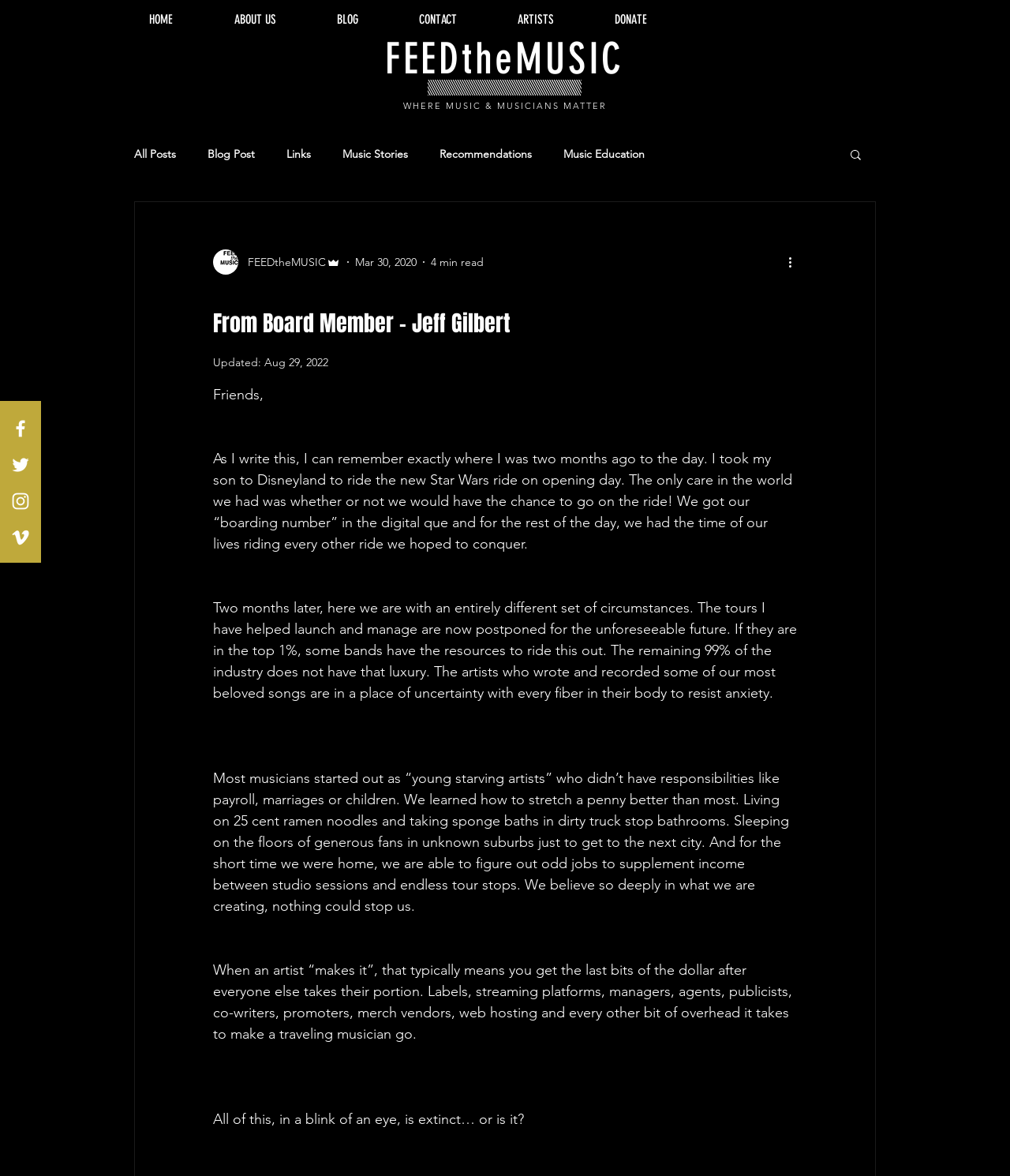Determine the main heading text of the webpage.

From Board Member - Jeff Gilbert